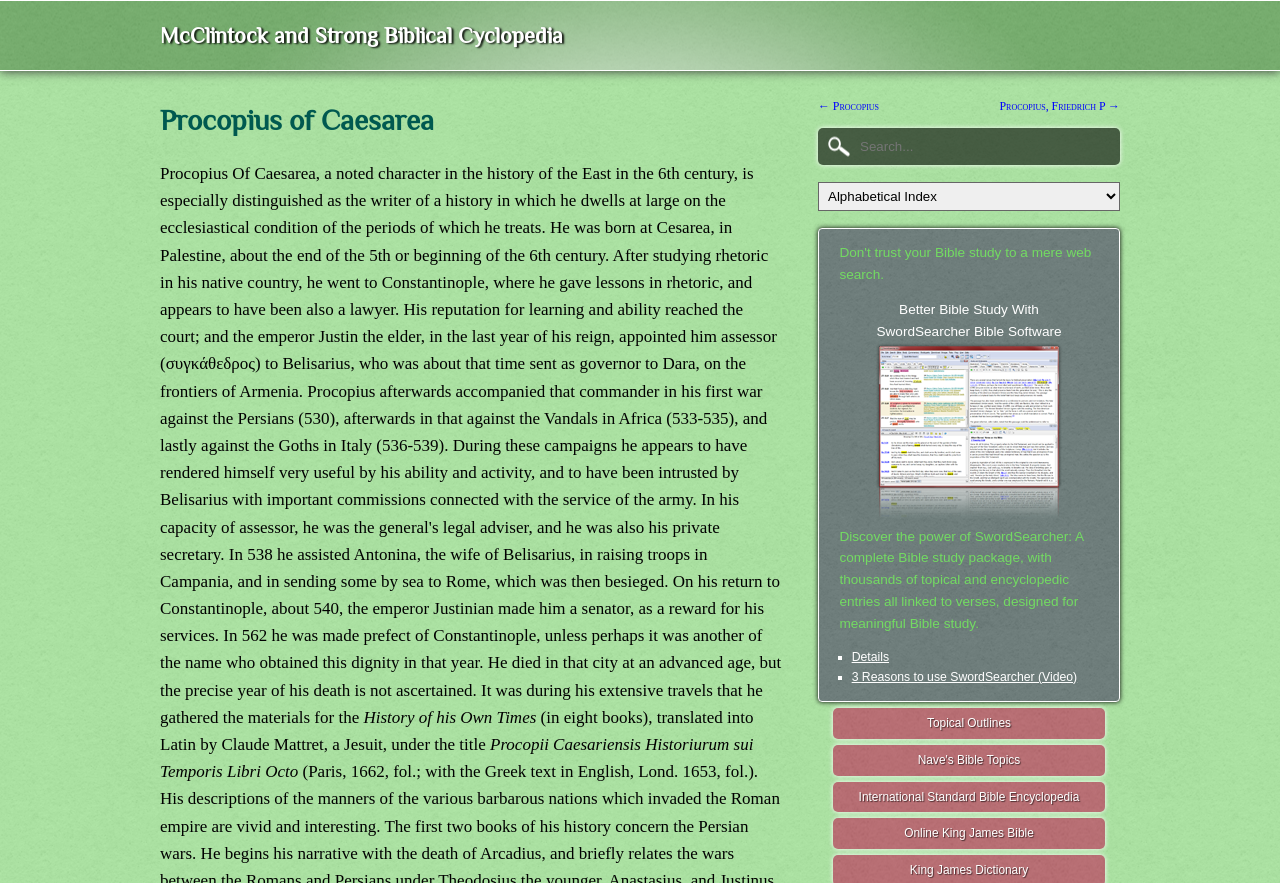Find and specify the bounding box coordinates that correspond to the clickable region for the instruction: "View Procopius of Caesarea's previous page".

[0.639, 0.112, 0.687, 0.128]